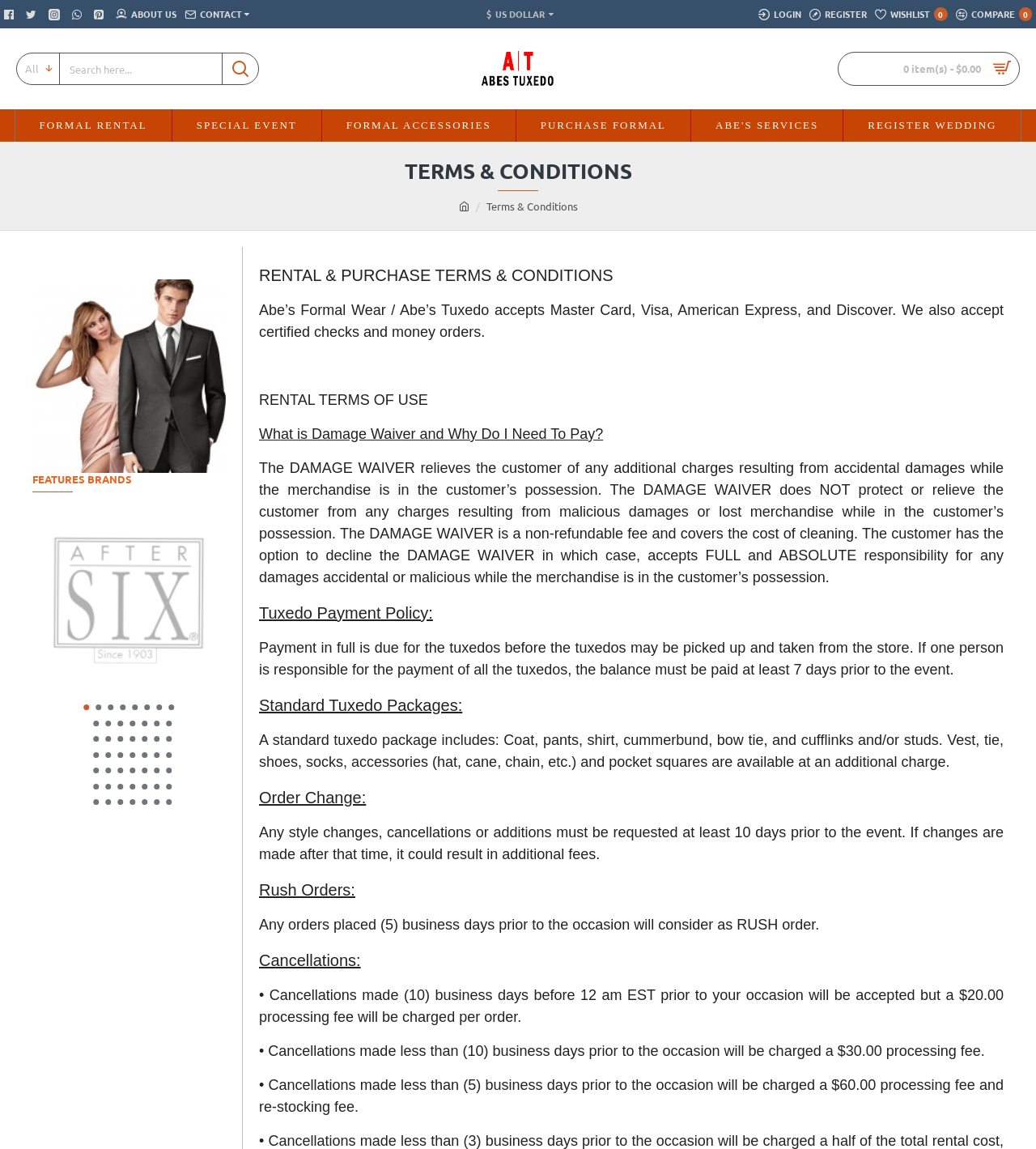How many navigation links are at the top of the webpage?
Based on the image, answer the question with as much detail as possible.

I found the answer by counting the number of links at the top of the webpage, which are 'ABOUT US', 'CONTACT', 'LOGIN', 'REGISTER', and 'WISHLIST 0'.